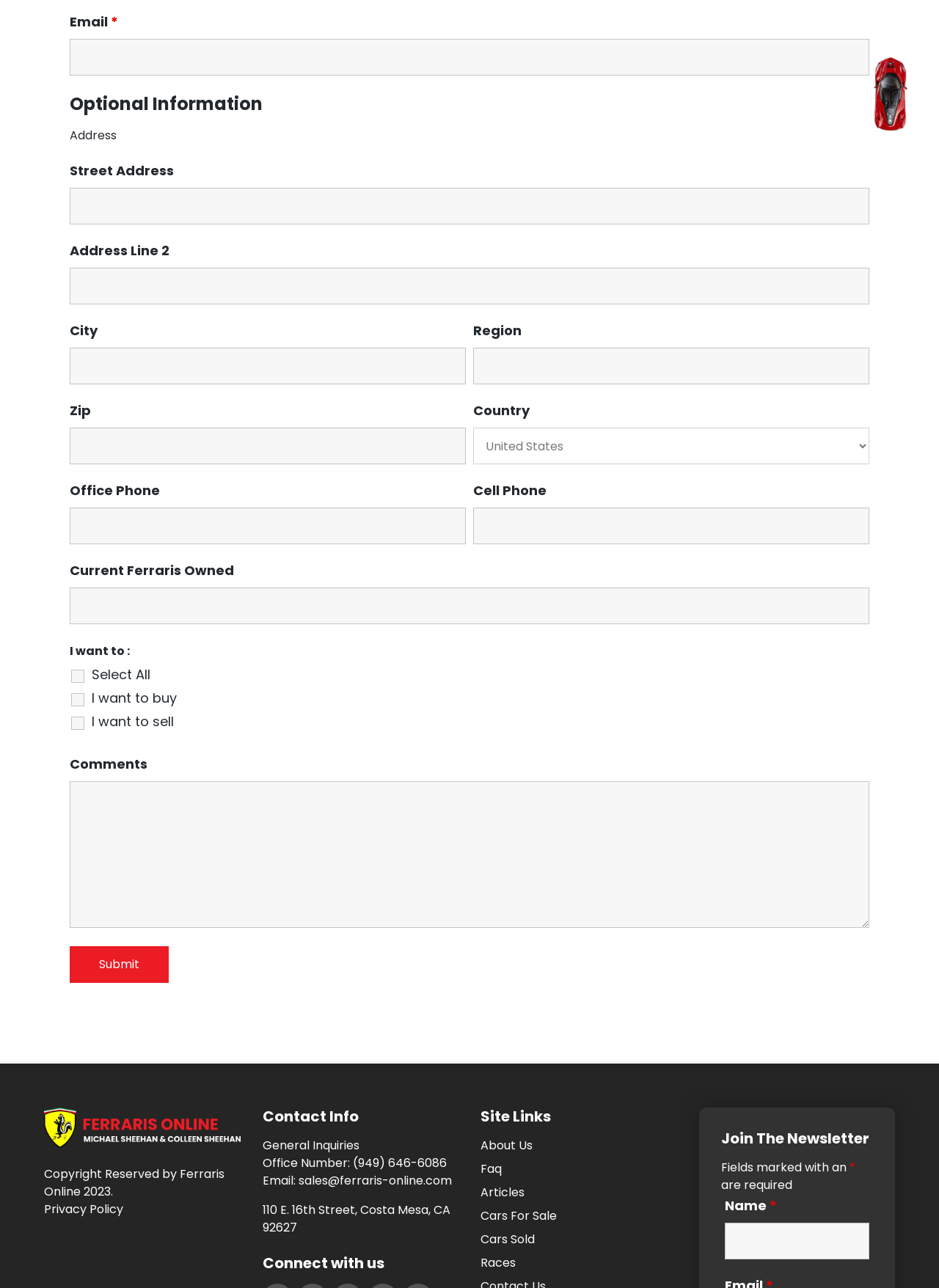What is the address of Ferraris Online?
Please provide a detailed and thorough answer to the question.

The address of Ferraris Online is mentioned in the Contact Info section, which is 110 E. 16th Street, Costa Mesa, CA 92627.